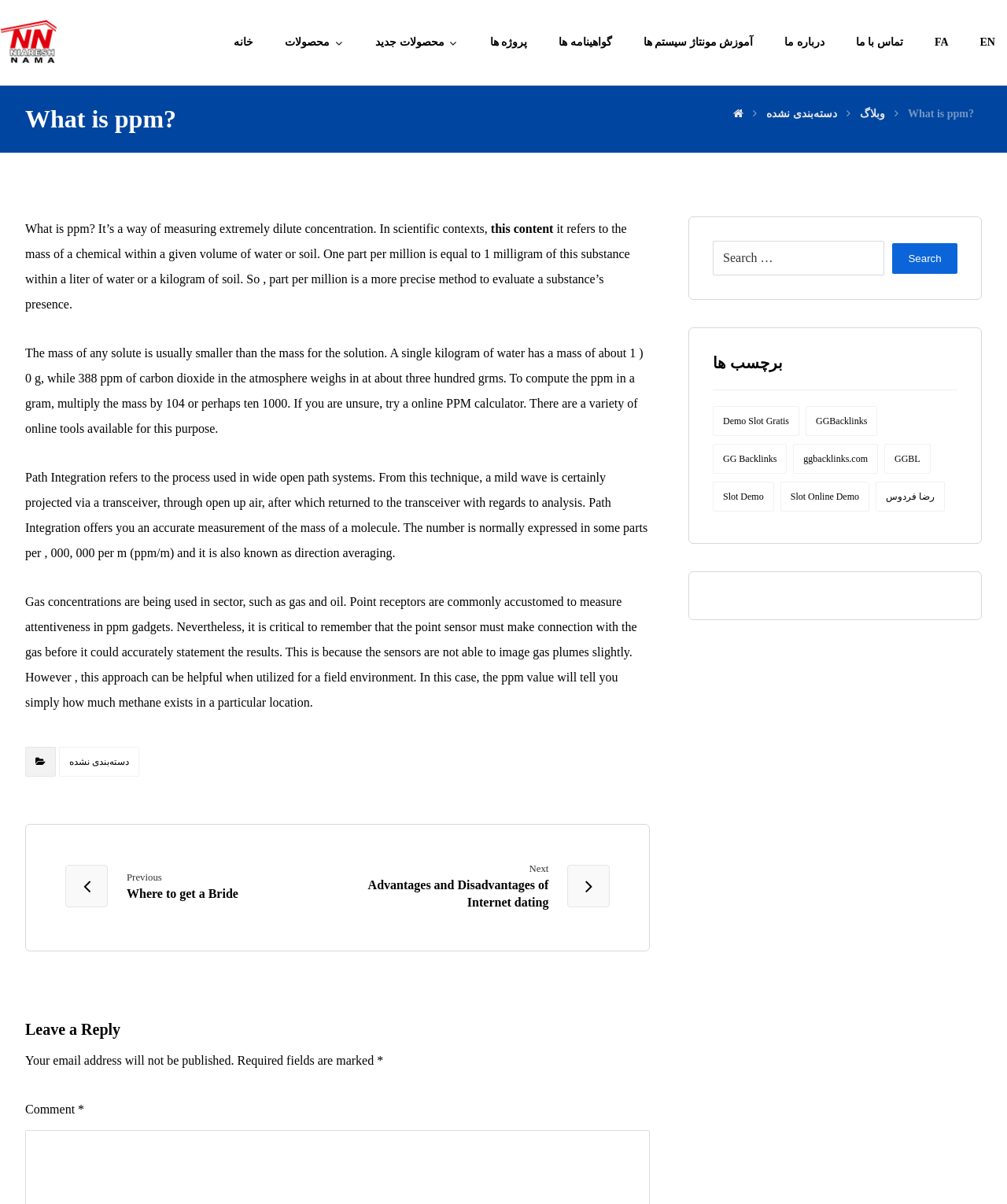Determine the bounding box for the UI element as described: "What is ppm?". The coordinates should be represented as four float numbers between 0 and 1, formatted as [left, top, right, bottom].

[0.902, 0.09, 0.967, 0.099]